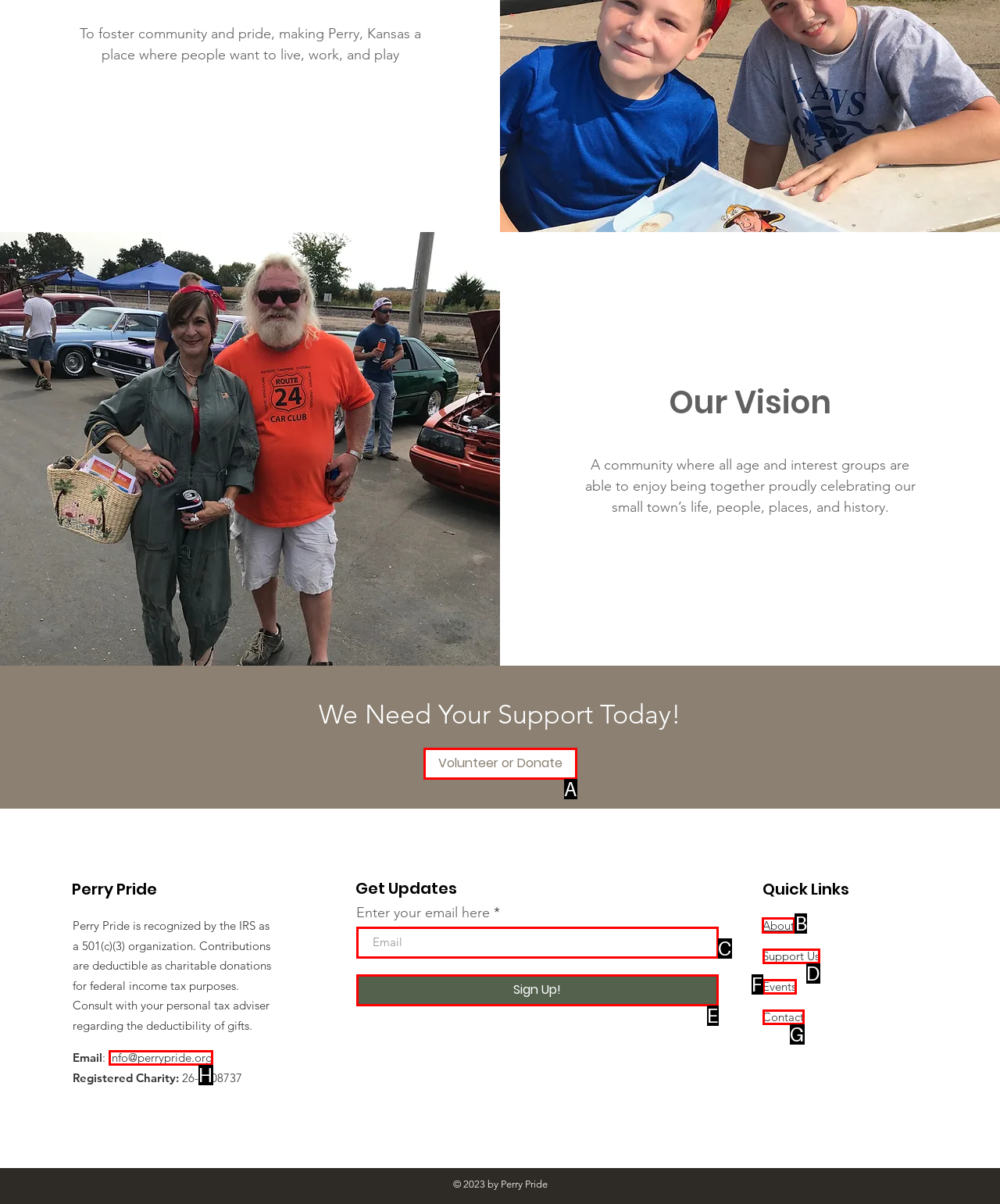Determine the letter of the UI element I should click on to complete the task: Click About from the provided choices in the screenshot.

B